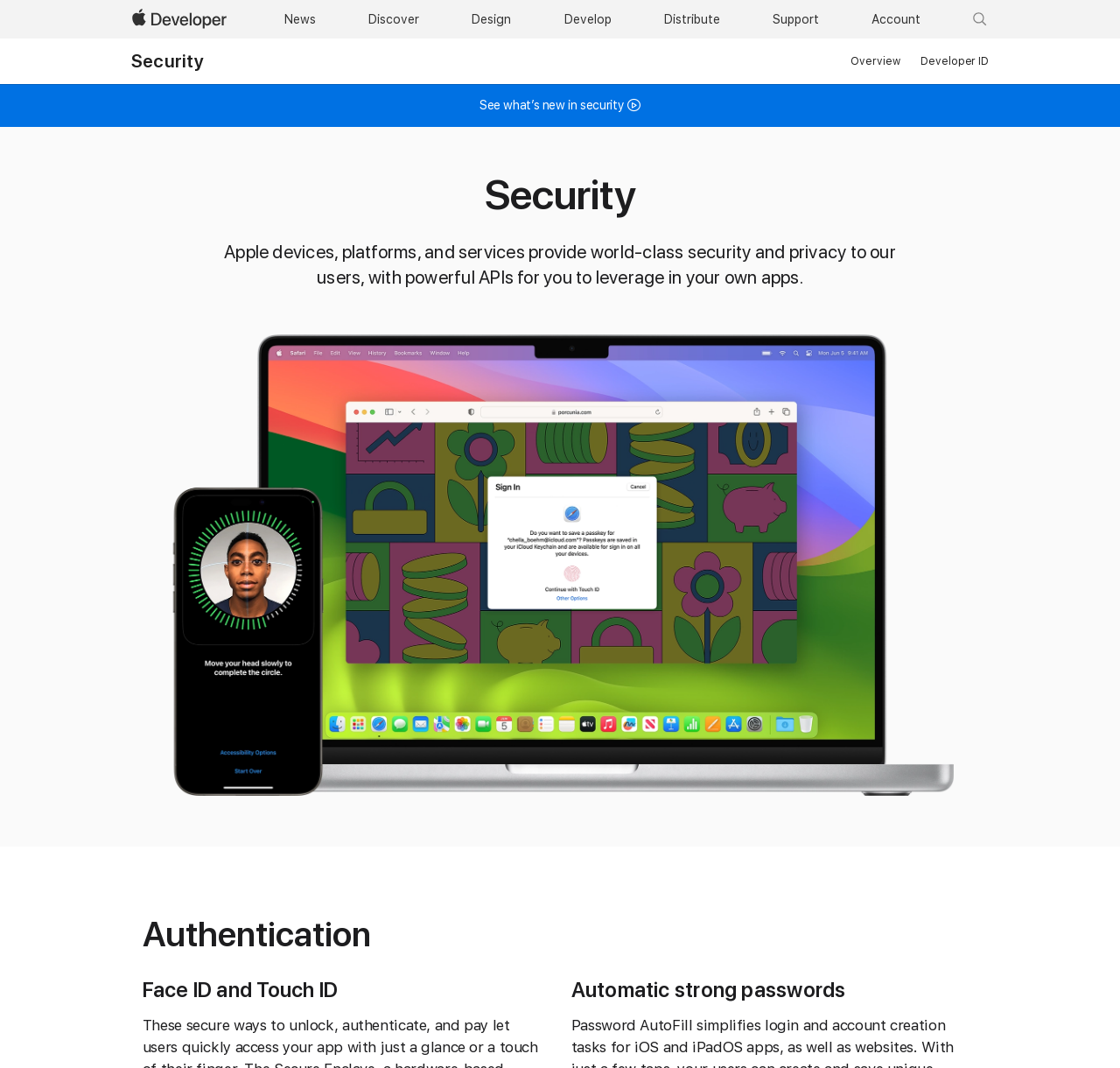Find the bounding box coordinates of the area to click in order to follow the instruction: "Go to Apple Developer page".

[0.109, 0.0, 0.215, 0.036]